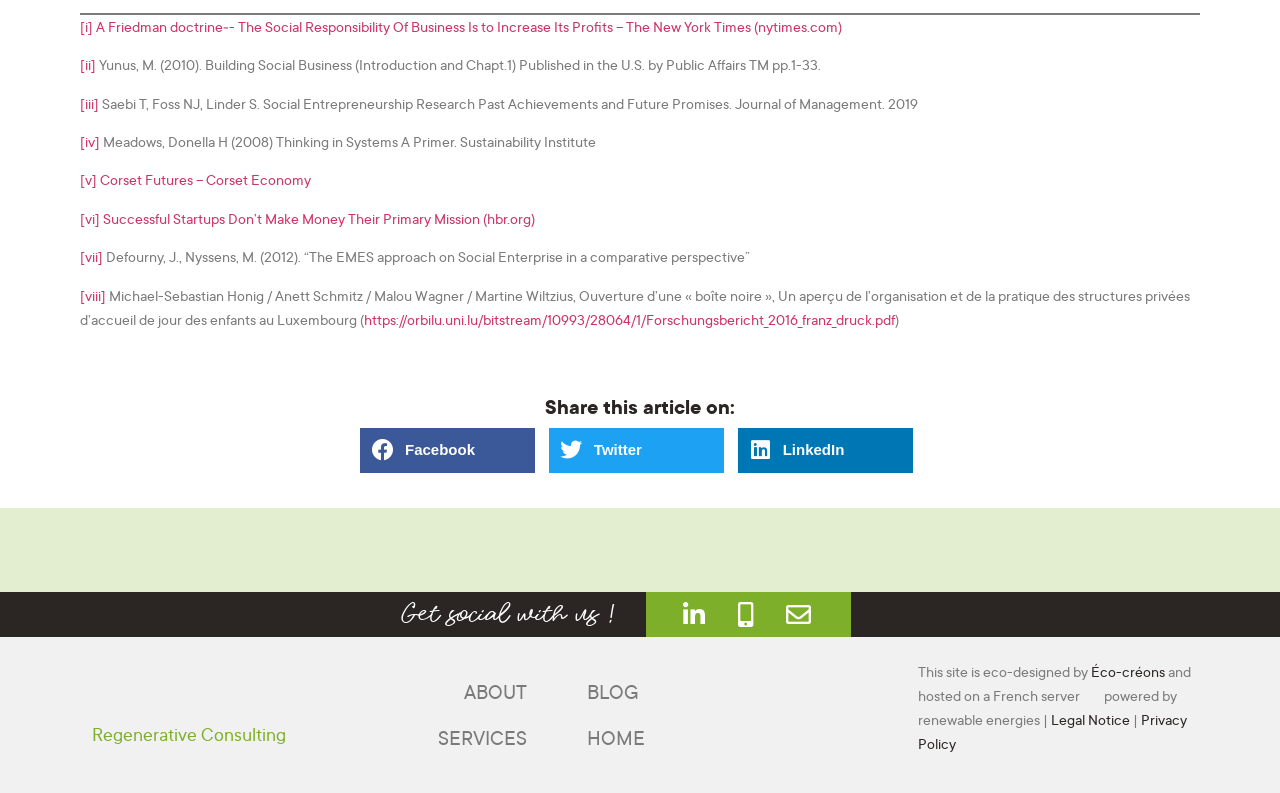Please specify the bounding box coordinates of the region to click in order to perform the following instruction: "explore The NIS Directive and the Cyber Assessment Framework".

None